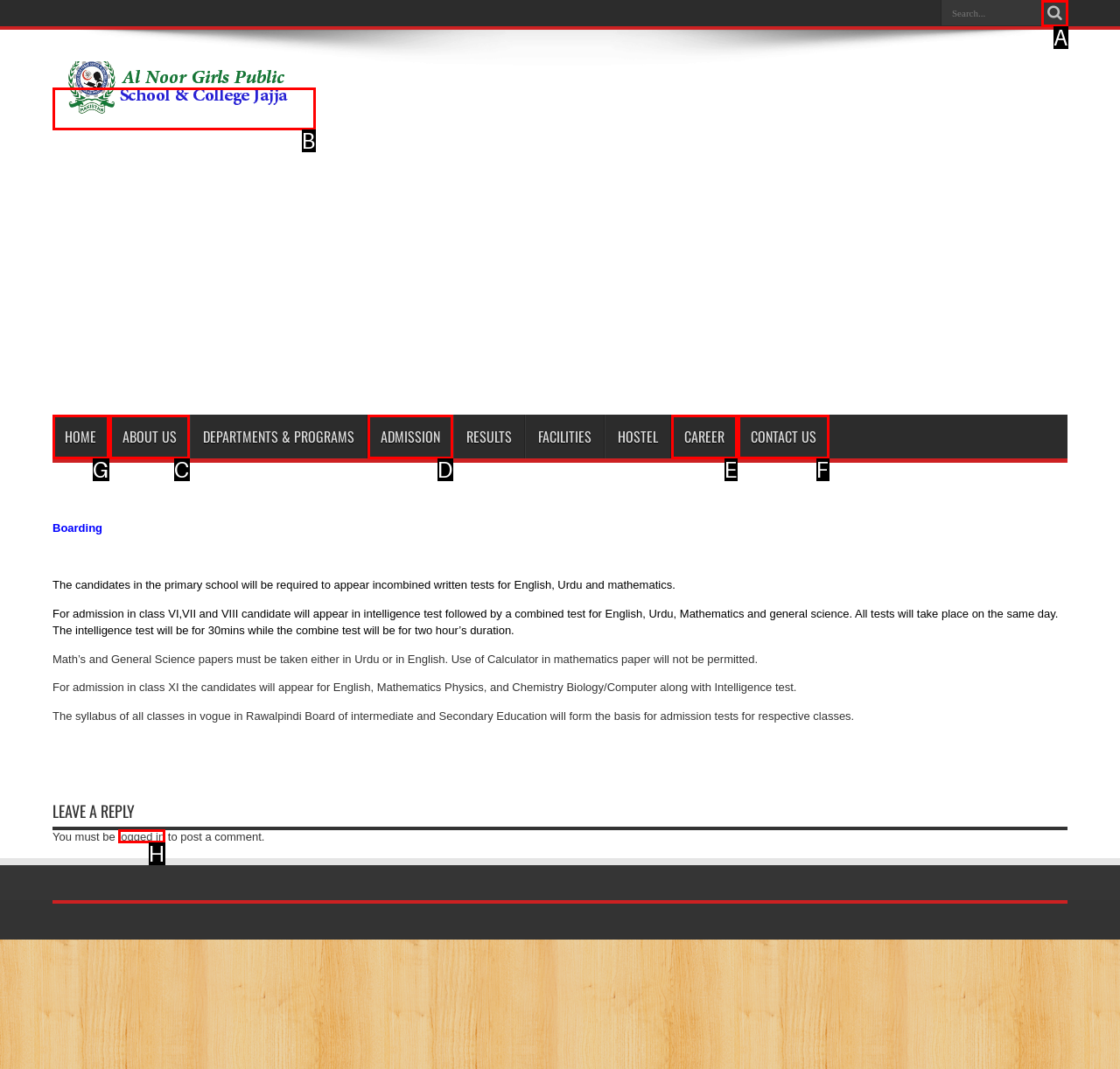Point out the specific HTML element to click to complete this task: Click on HOME Reply with the letter of the chosen option.

G